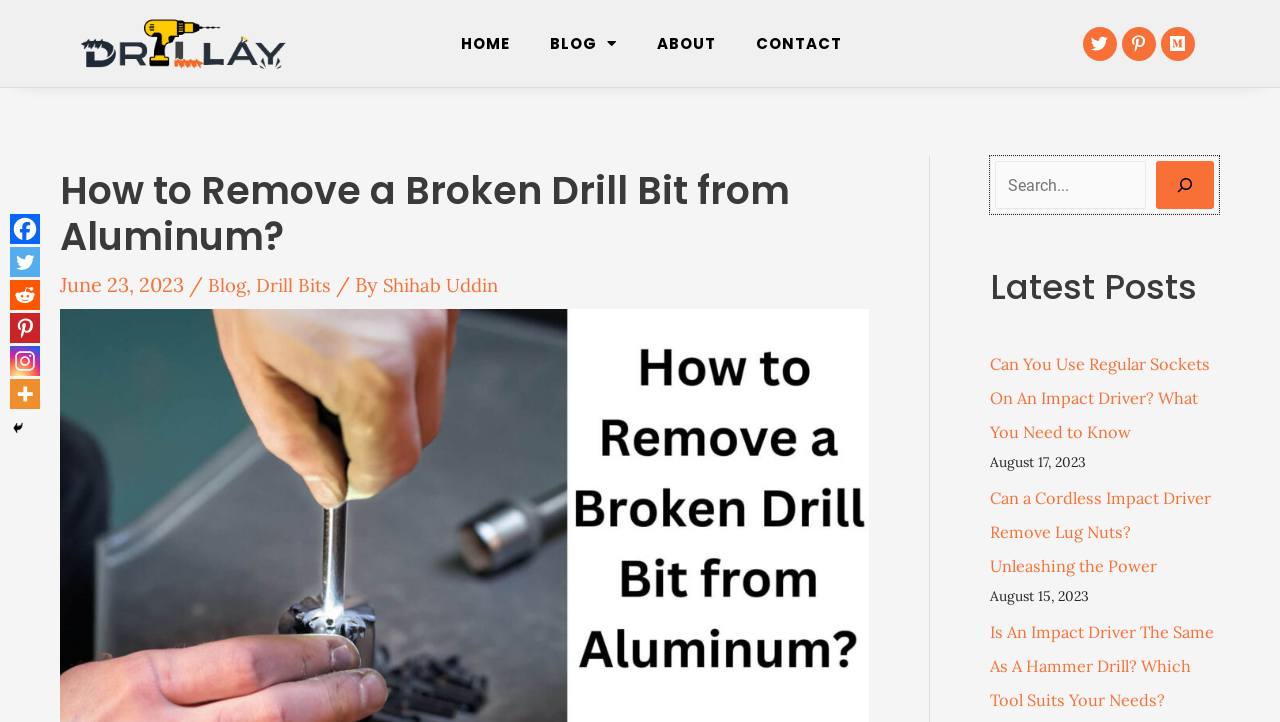Please identify the bounding box coordinates of the element that needs to be clicked to perform the following instruction: "Search for a topic".

[0.777, 0.224, 0.895, 0.29]